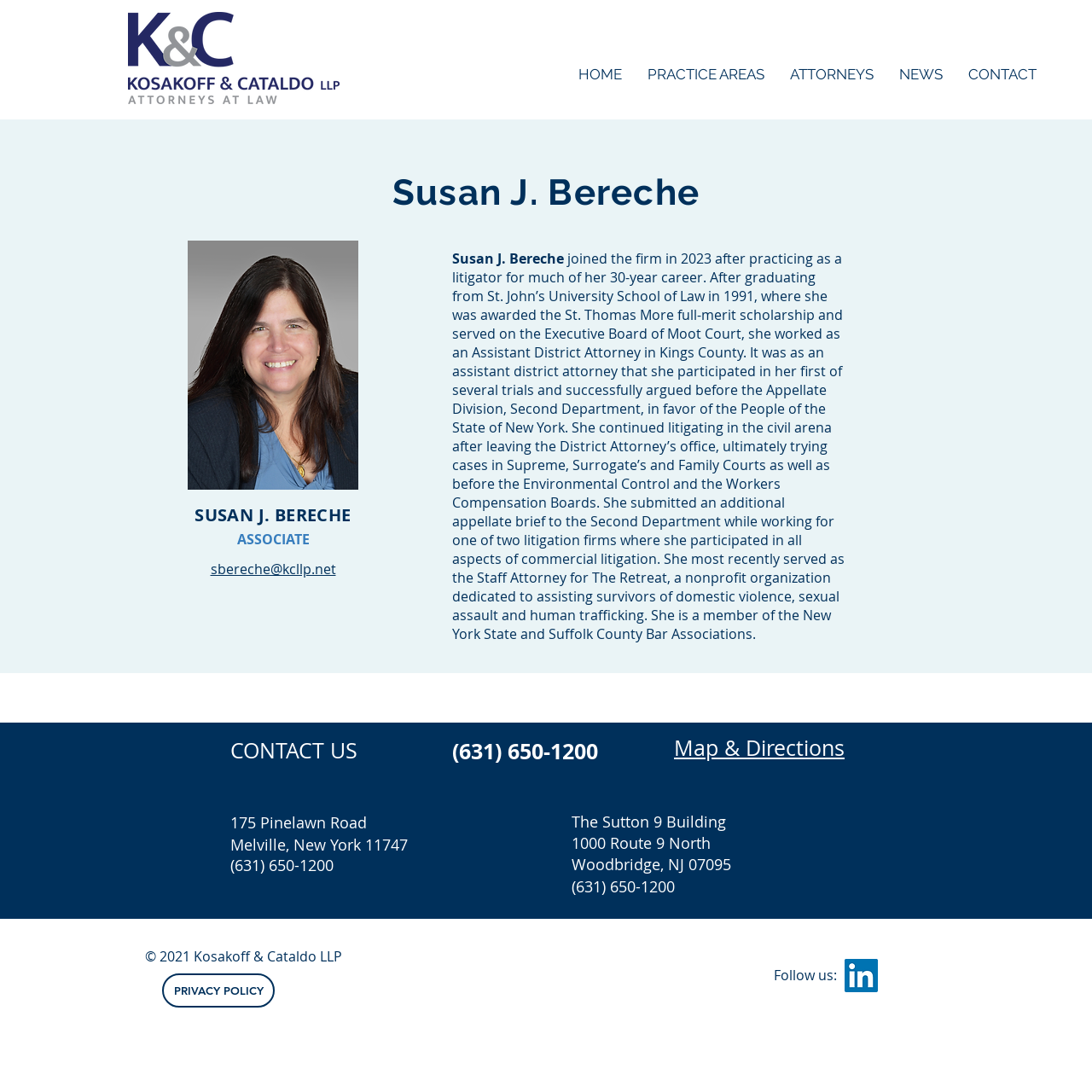Refer to the element description PRIVACY POLICY and identify the corresponding bounding box in the screenshot. Format the coordinates as (top-left x, top-left y, bottom-right x, bottom-right y) with values in the range of 0 to 1.

[0.148, 0.891, 0.252, 0.923]